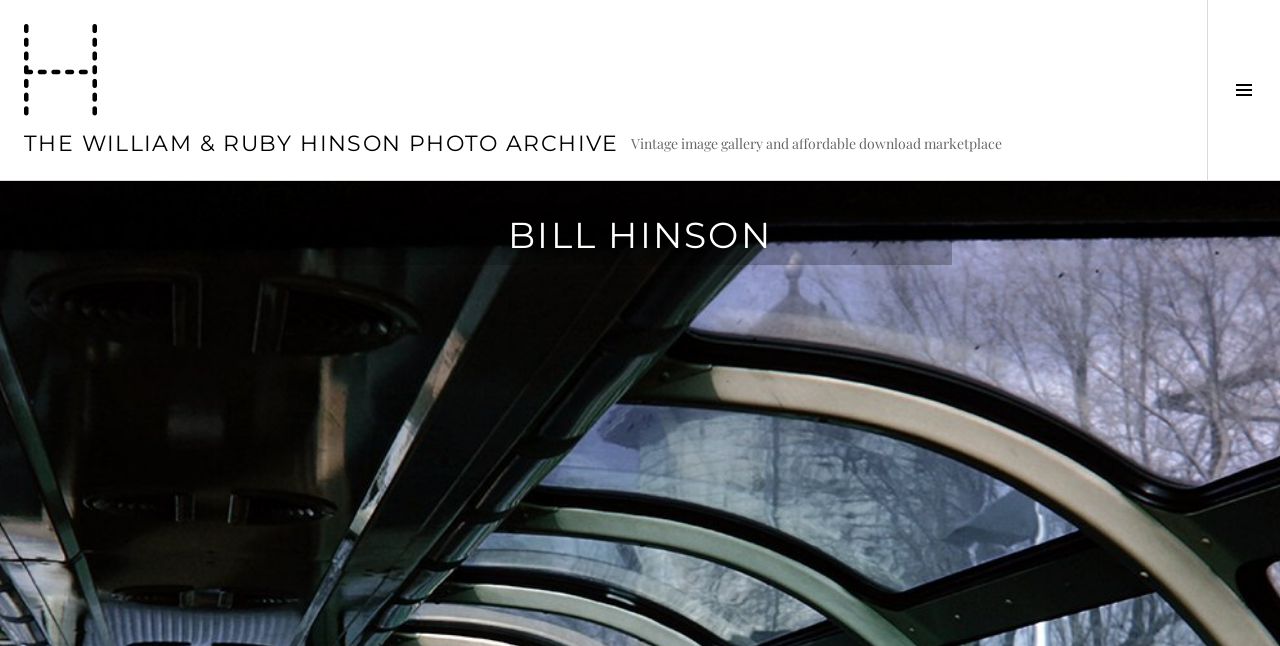What is the name of the photo archive?
Please provide a comprehensive answer to the question based on the webpage screenshot.

The name of the photo archive can be found in the heading element with the text 'THE WILLIAM & RUBY HINSON PHOTO ARCHIVE' which is a child of the root element.